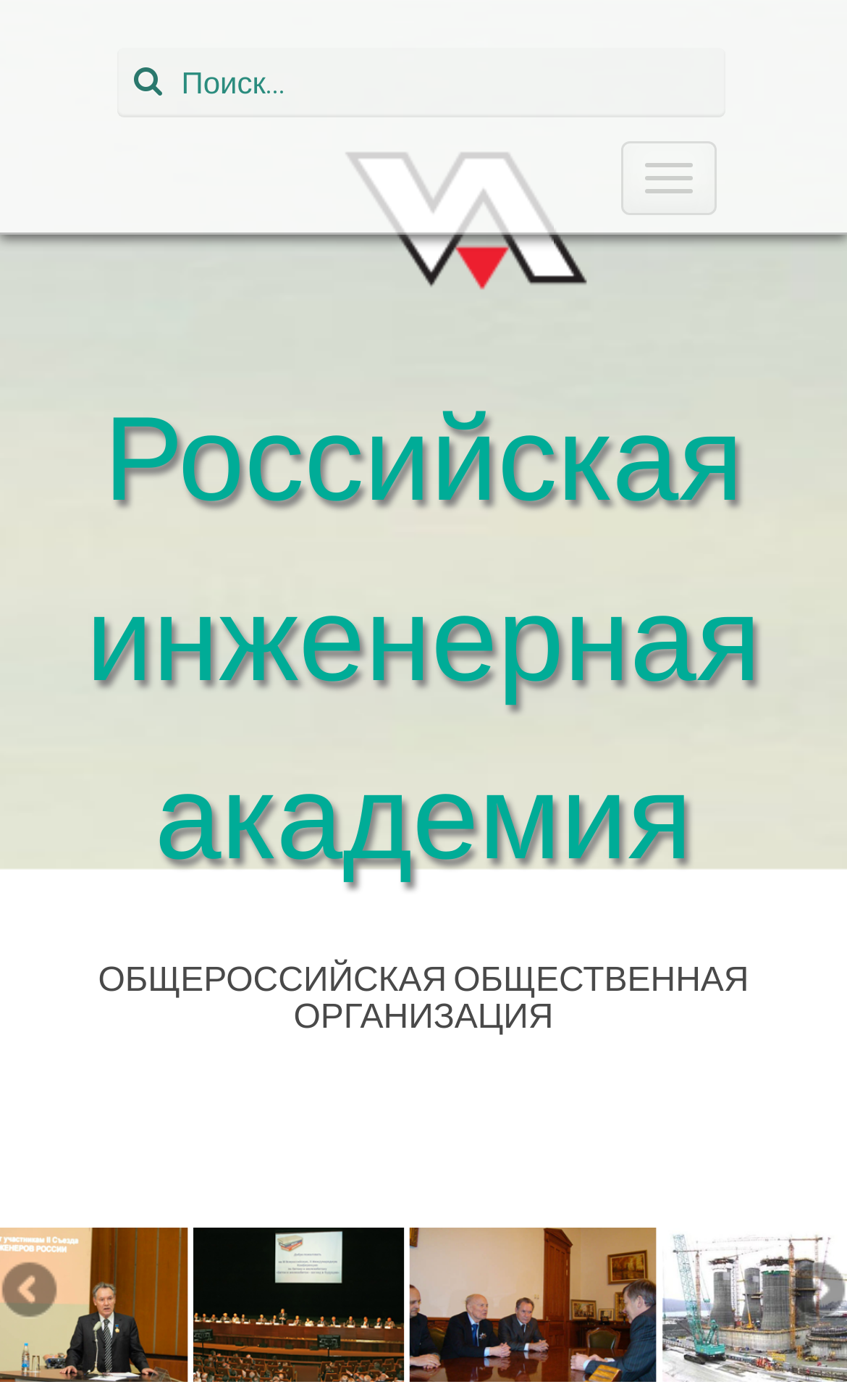What is the language of the webpage's content?
Please provide a full and detailed response to the question.

I can see that the text on the webpage, such as 'Российская инженерная академия' and 'ОБЩЕРОССИЙСКАЯ ОБЩЕСТВЕННАЯ ОРГАНИЗАЦИЯ', is in Russian, which suggests that the language of the webpage's content is Russian.